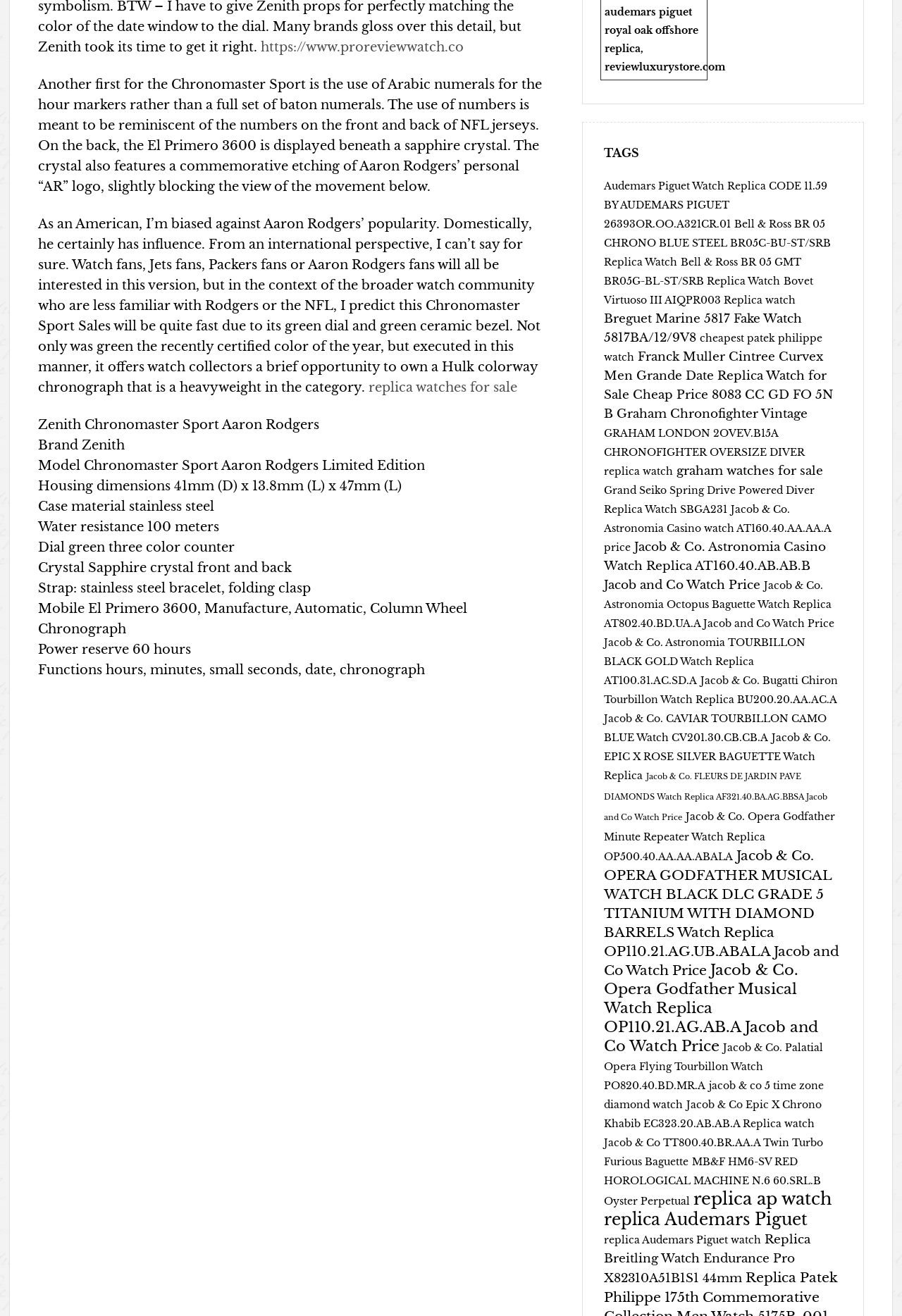What is the water resistance of the Zenith Chronomaster Sport Aaron Rodgers Limited Edition watch? Observe the screenshot and provide a one-word or short phrase answer.

100 meters